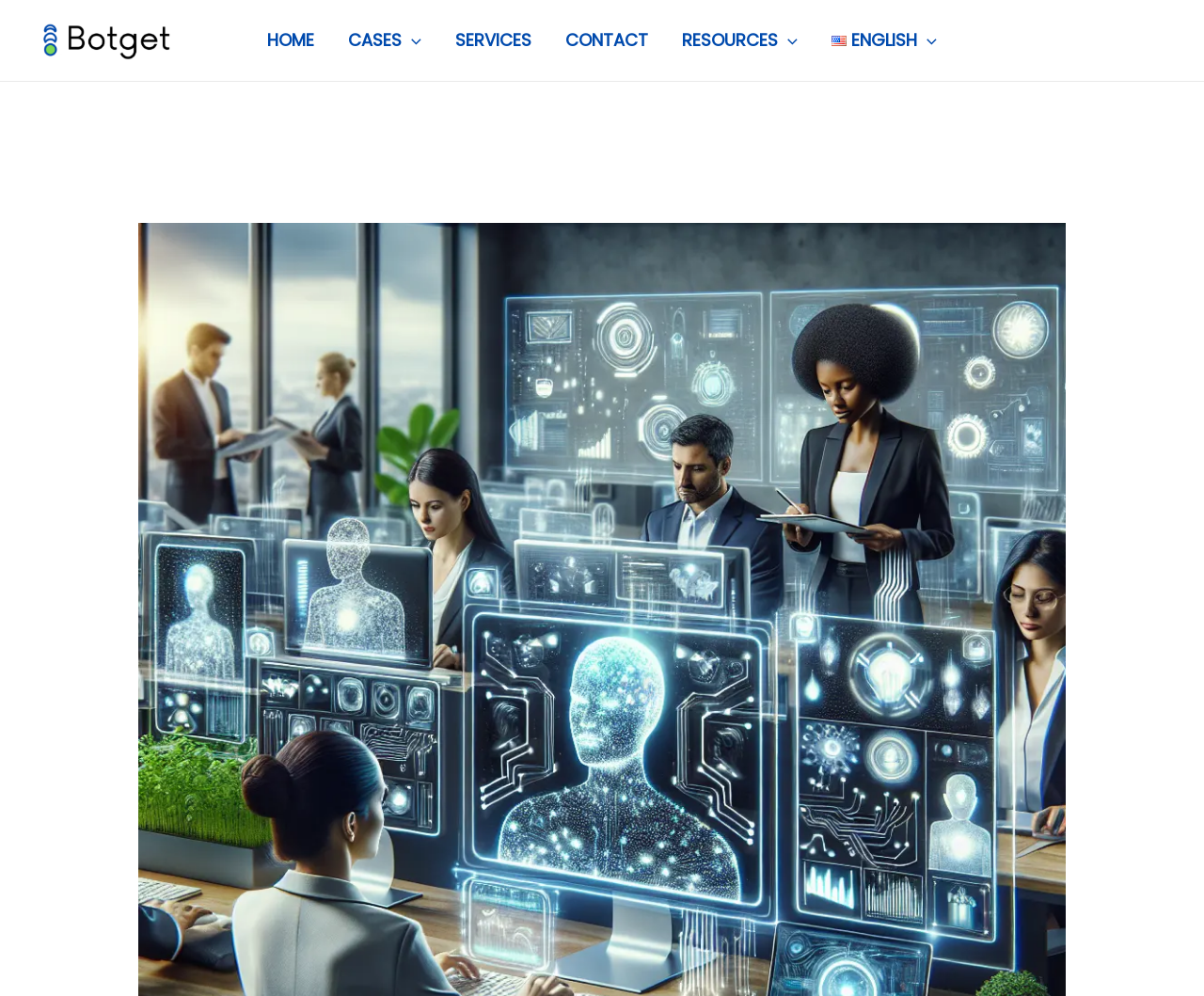What is the language option provided? From the image, respond with a single word or brief phrase.

English